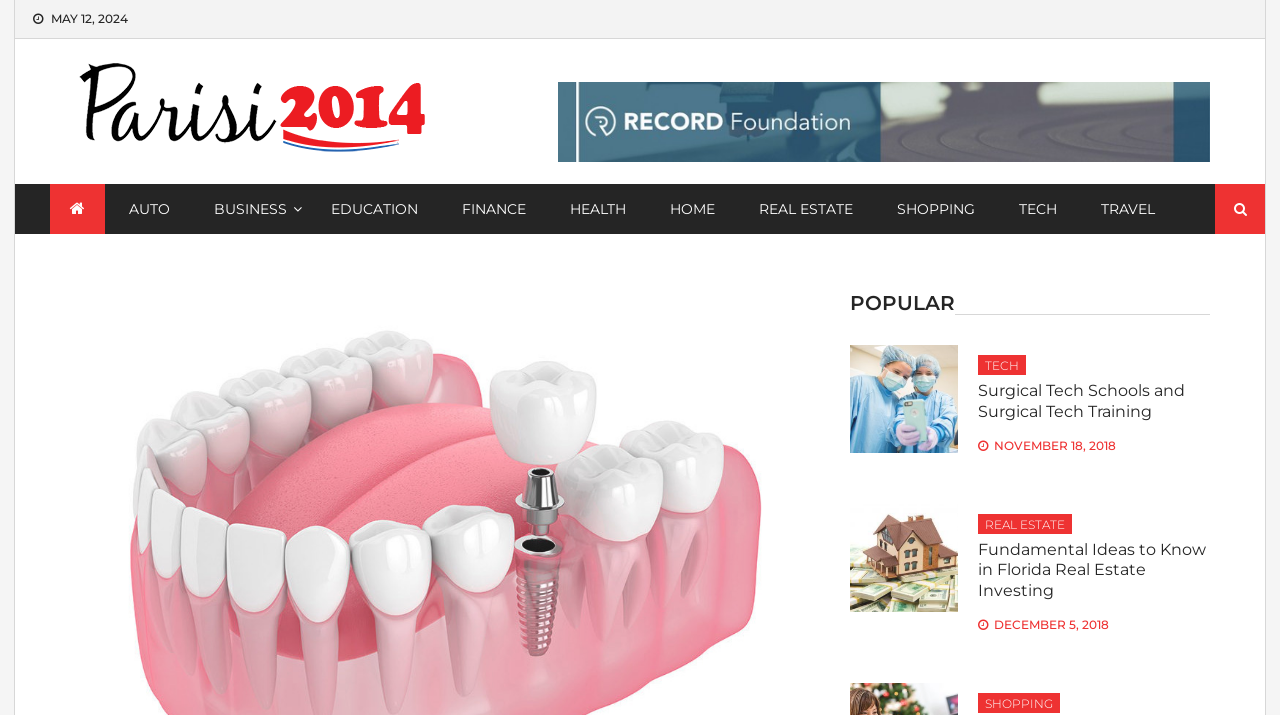Present a detailed account of what is displayed on the webpage.

The webpage appears to be a blog or article listing page, with a focus on various topics including dental implants, technology, real estate, and shopping. At the top of the page, there is a date "MAY 12, 2024" and a link to the website's title "Parisi 2014 – Learn How to Do Anything" accompanied by an image. 

Below the title, there is a navigation menu with links to different categories such as AUTO, BUSINESS, EDUCATION, FINANCE, HEALTH, HOME, REAL ESTATE, SHOPPING, TECH, and TRAVEL. To the right of the navigation menu, there is a search bar with a search button.

The main content of the page is divided into two sections, each containing a list of articles. The first section is labeled "POPULAR" and contains two articles. The first article has a figure and a heading "Surgical Tech Schools and Surgical Tech Training" with a link to the article. Below the heading, there is a link to the article's publication date "NOVEMBER 18, 2018". The second article in the first section has a figure and a heading "Fundamental Ideas to Know in Florida Real Estate Investing" with a link to the article. Below the heading, there is a link to the article's publication date "DECEMBER 5, 2018".

The second section of the main content appears to be a continuation of the article list, with a similar format to the first section. There are links to categories such as TECH, REAL ESTATE, and SHOPPING scattered throughout the article list.